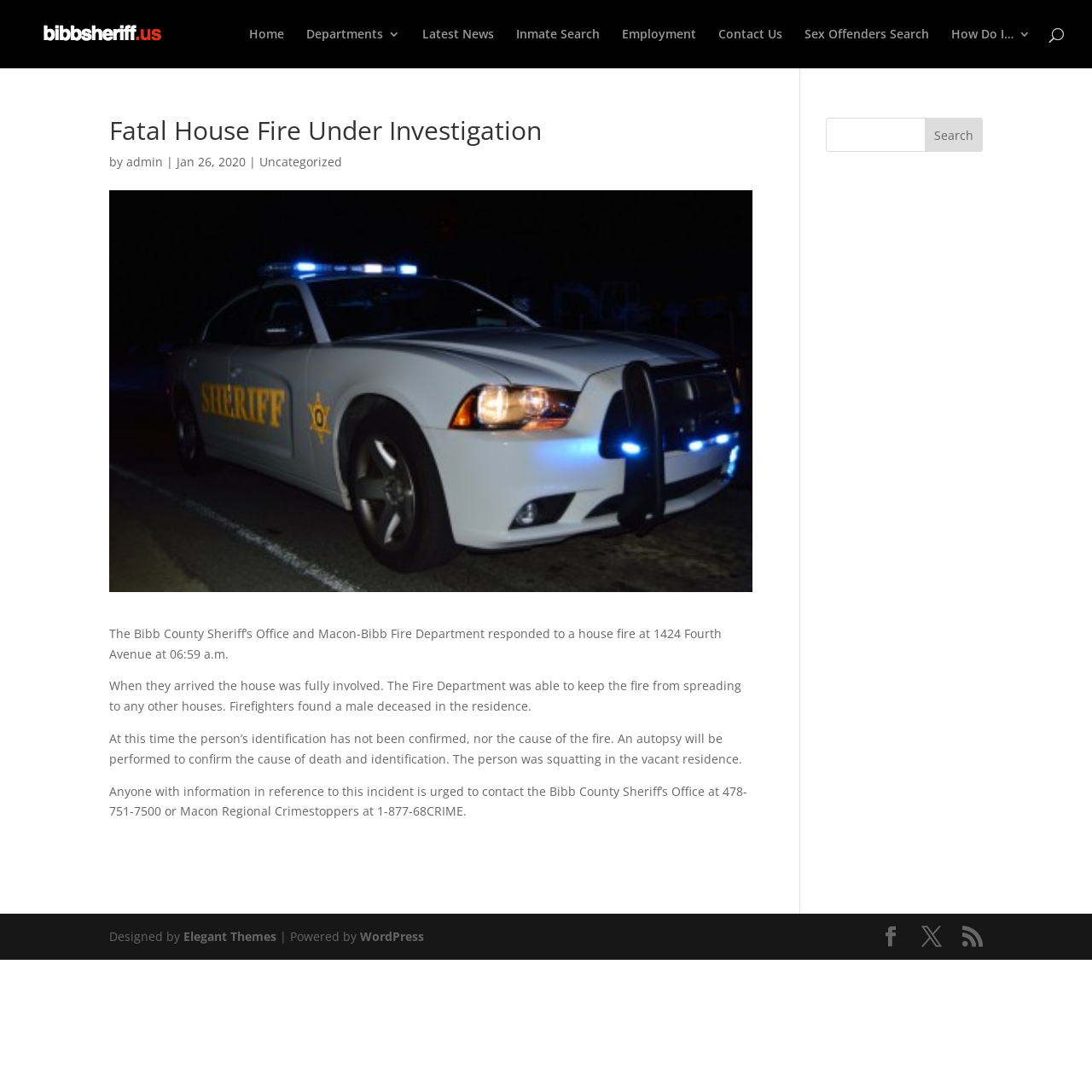Generate the title text from the webpage.

Fatal House Fire Under Investigation